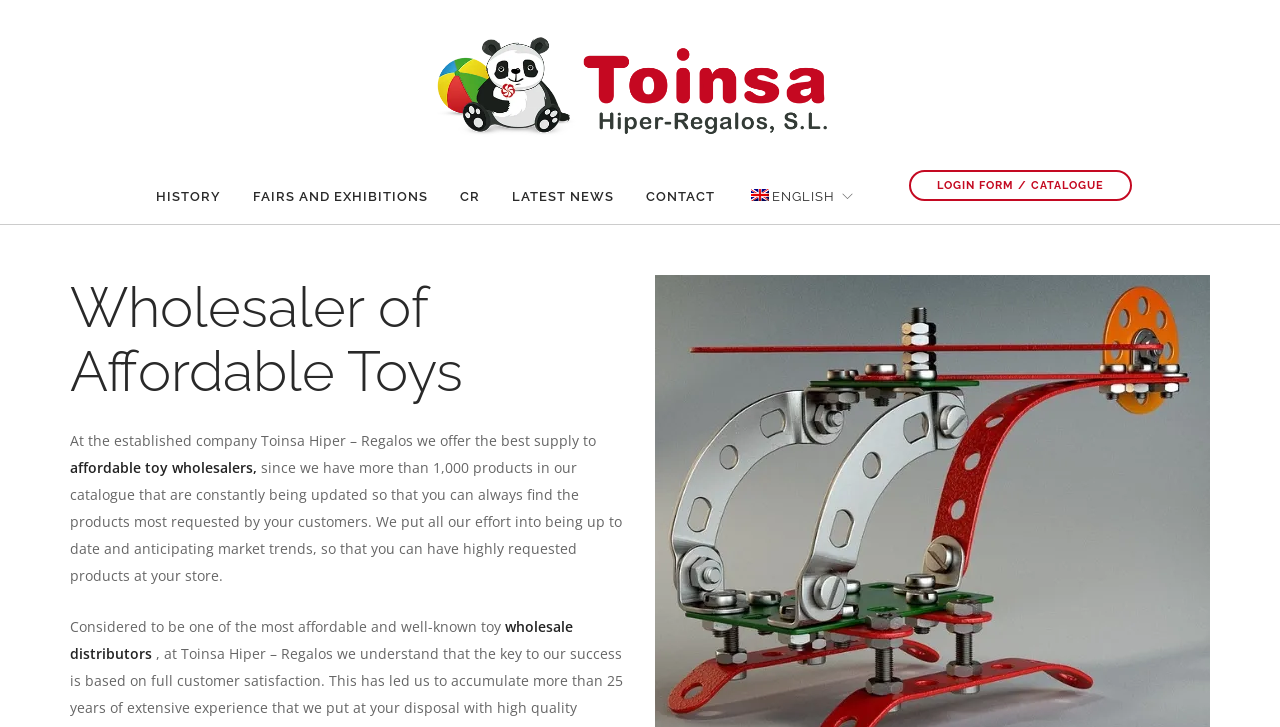Determine the bounding box coordinates of the clickable element necessary to fulfill the instruction: "view the latest news". Provide the coordinates as four float numbers within the 0 to 1 range, i.e., [left, top, right, bottom].

[0.4, 0.234, 0.479, 0.309]